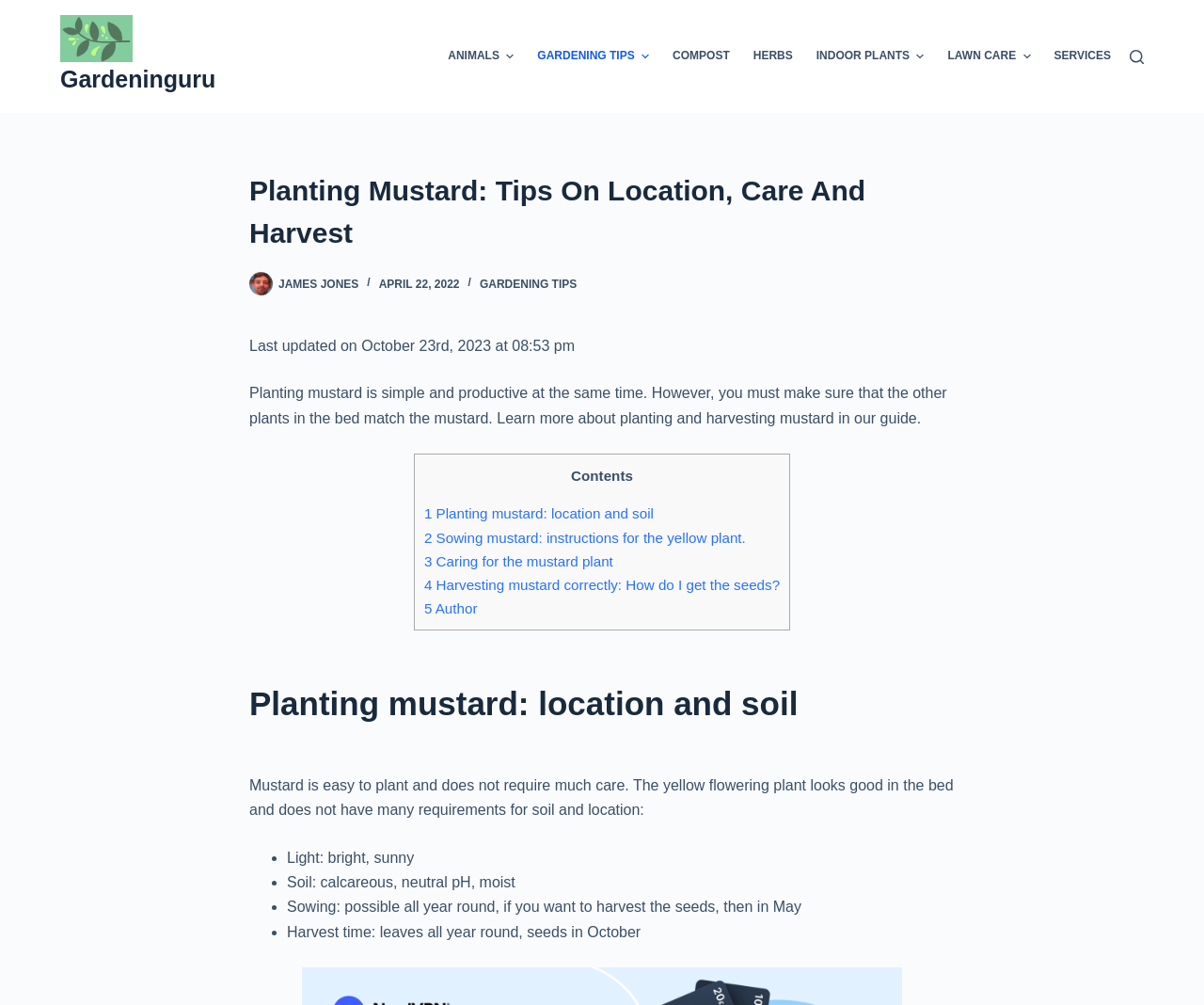Find the headline of the webpage and generate its text content.

Planting Mustard: Tips On Location, Care And Harvest